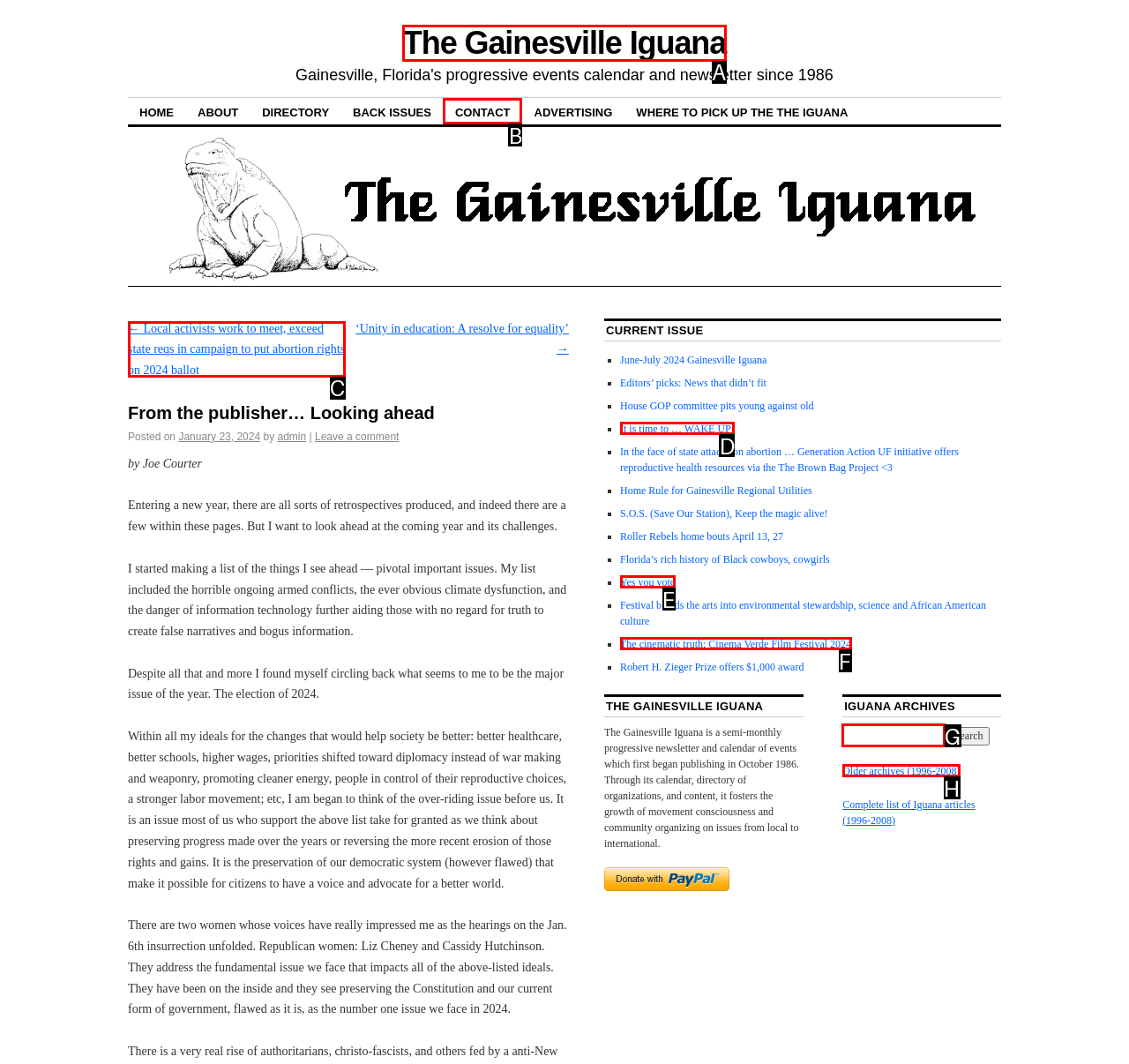Select the appropriate HTML element that needs to be clicked to execute the following task: Search for archives. Respond with the letter of the option.

G